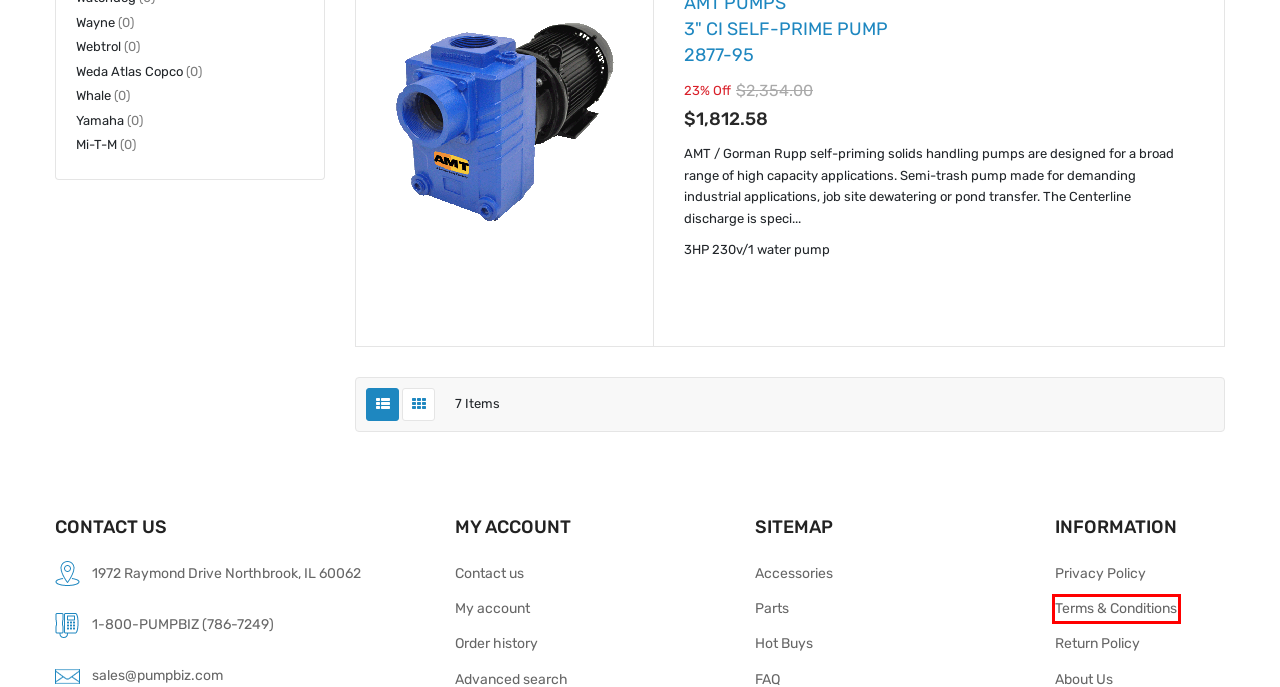You are provided a screenshot of a webpage featuring a red bounding box around a UI element. Choose the webpage description that most accurately represents the new webpage after clicking the element within the red bounding box. Here are the candidates:
A. returns
B. Contact Us
C. Pumpbiz: Consumer & Industrial Pump Supplier | Industrial Pumps
D. Pump accessories
E. American Stainless Electric Pumps
F. March Pumps
G. Terms and Conditions
H. Privacy Policy

G